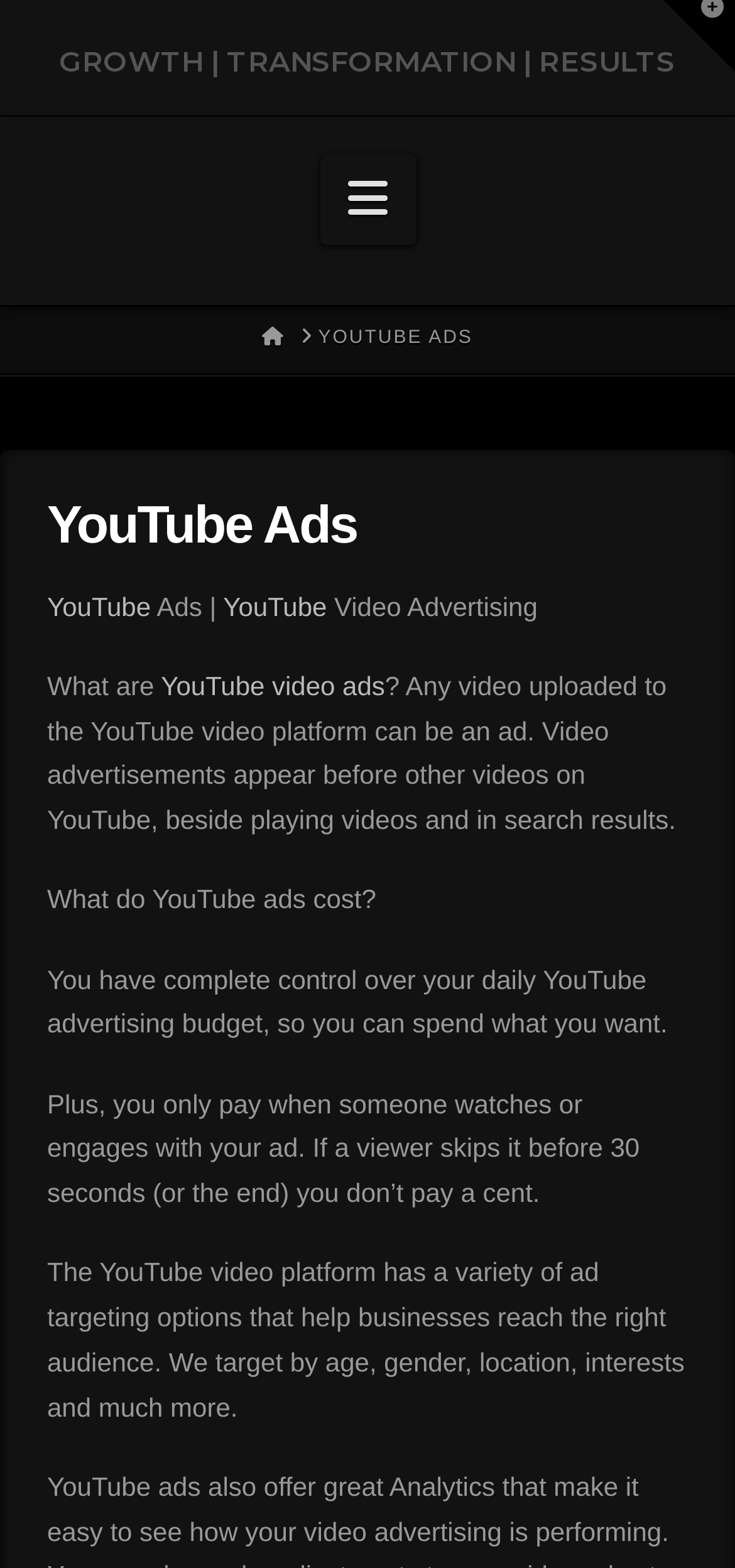Refer to the screenshot and answer the following question in detail:
What is the purpose of YouTube ads?

Based on the webpage content, the purpose of YouTube ads is to help businesses reach the right audience, which is achieved through various targeting options such as age, gender, location, interests, and more.